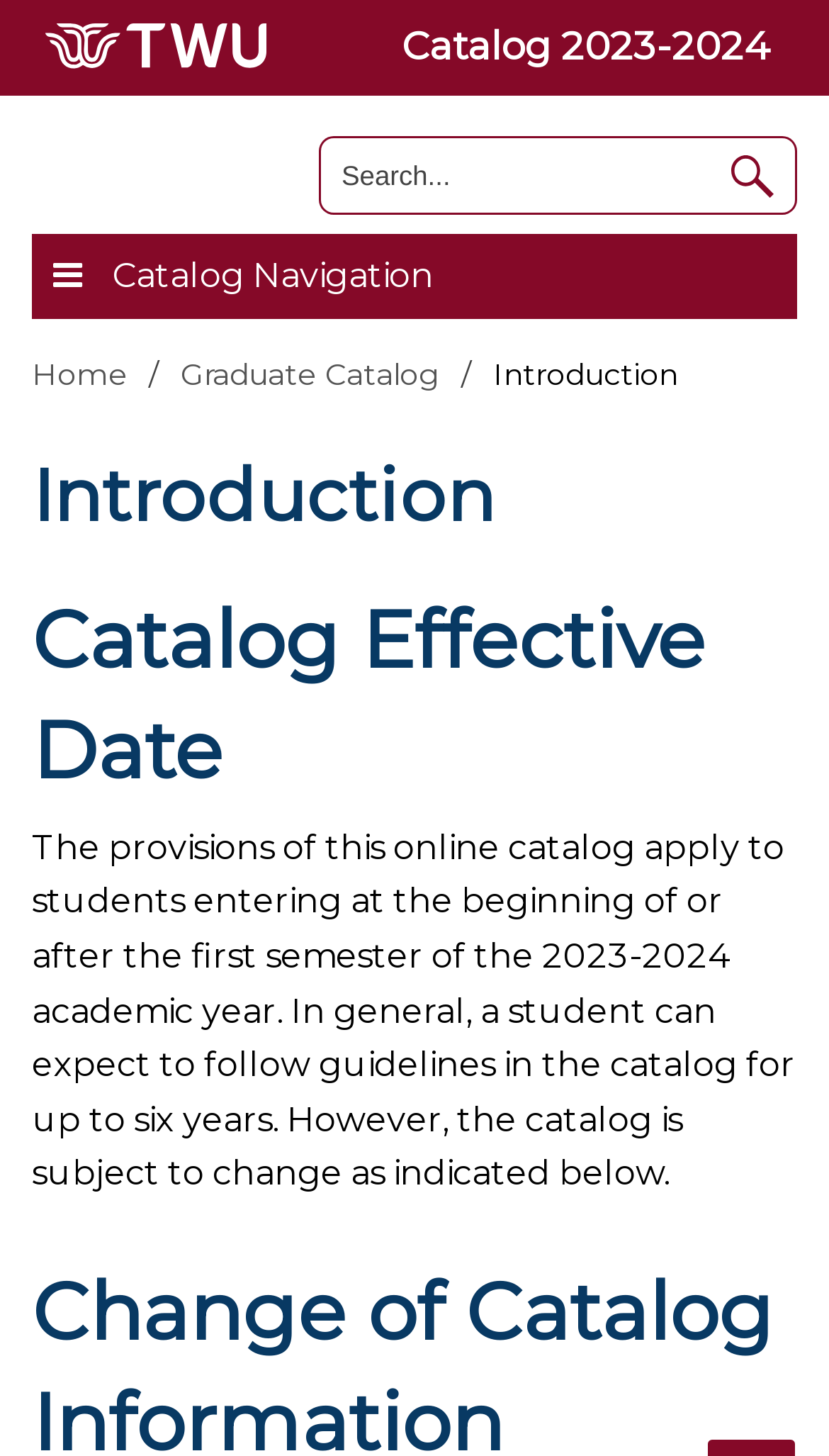Please give a one-word or short phrase response to the following question: 
What is the catalog year?

2023-2024